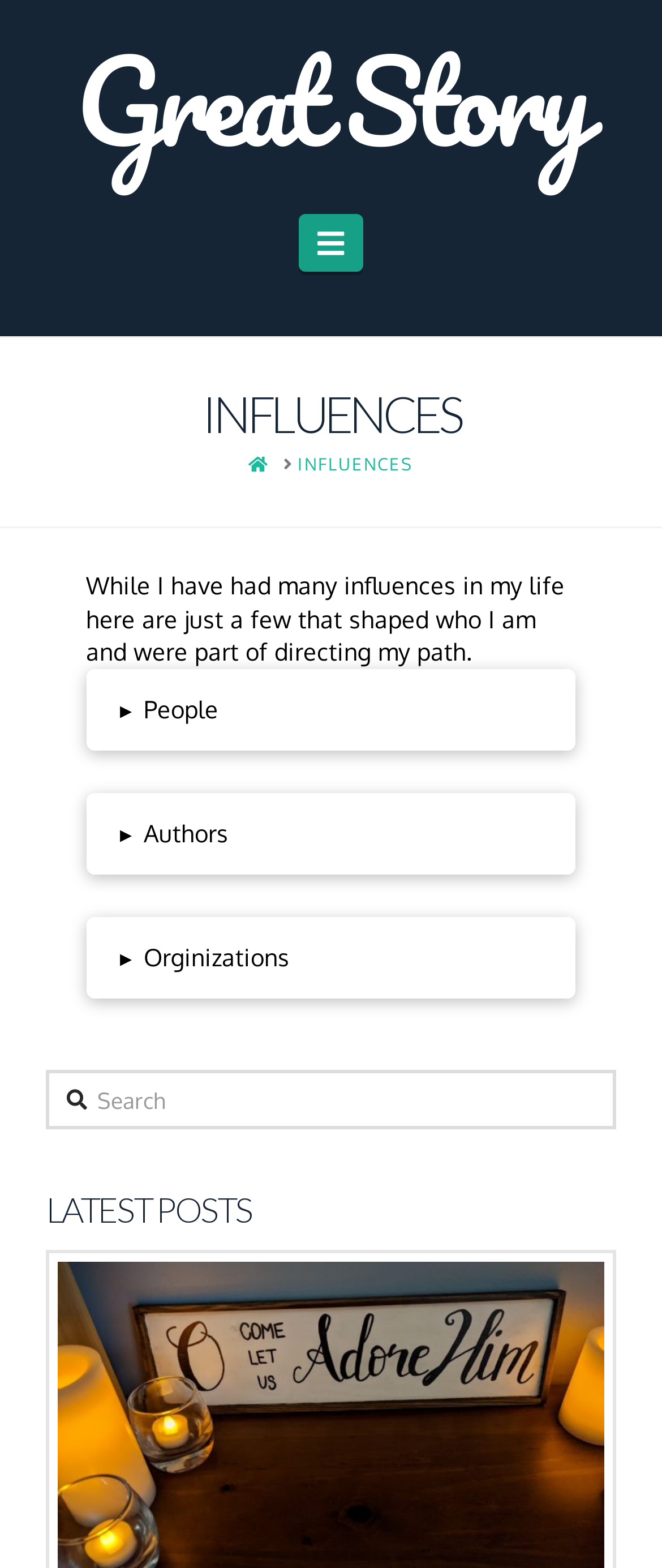Please specify the bounding box coordinates of the clickable region necessary for completing the following instruction: "Go to the home page". The coordinates must consist of four float numbers between 0 and 1, i.e., [left, top, right, bottom].

[0.376, 0.289, 0.406, 0.303]